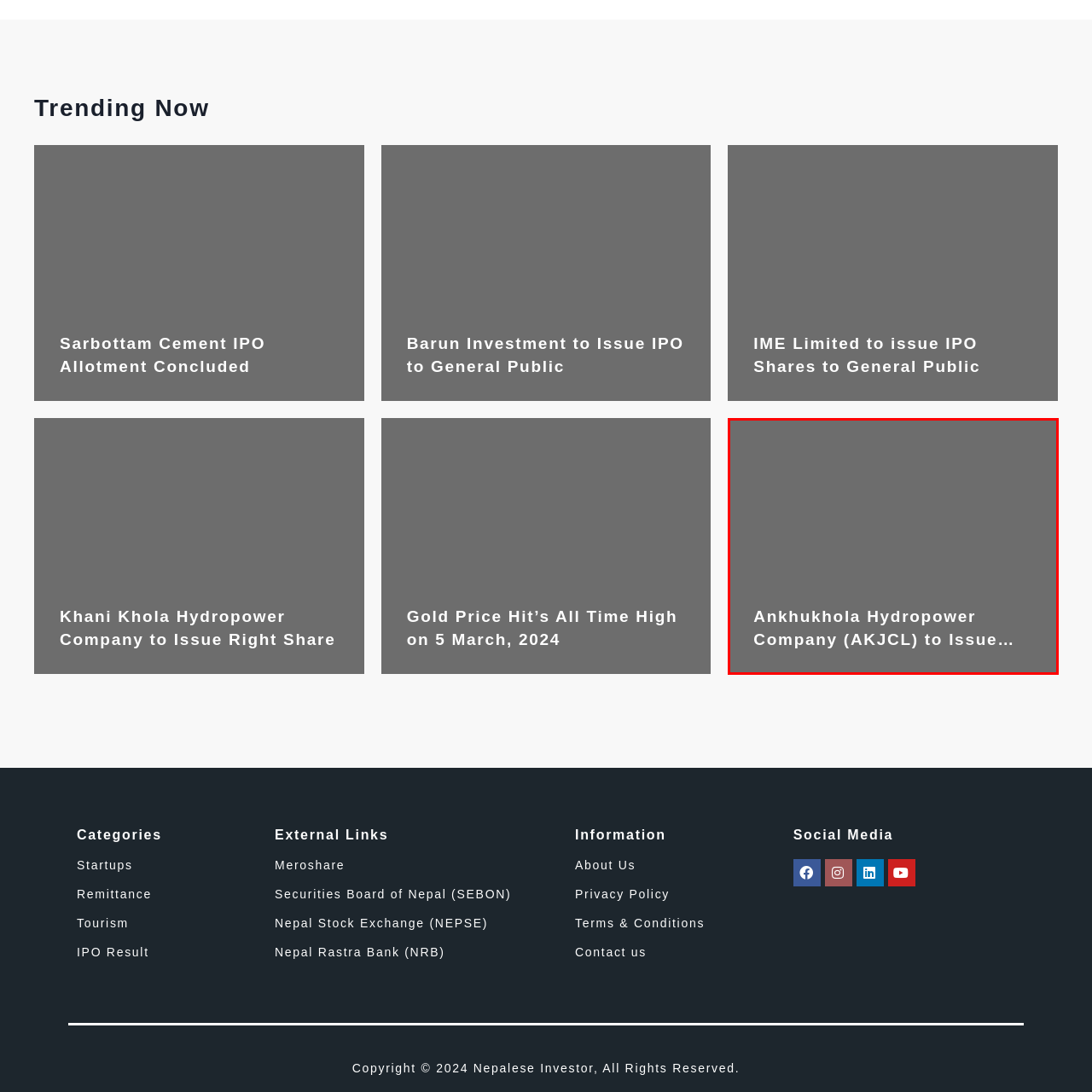Focus on the section marked by the red bounding box and reply with a single word or phrase: What is the sector related to the announcement?

Hydropower